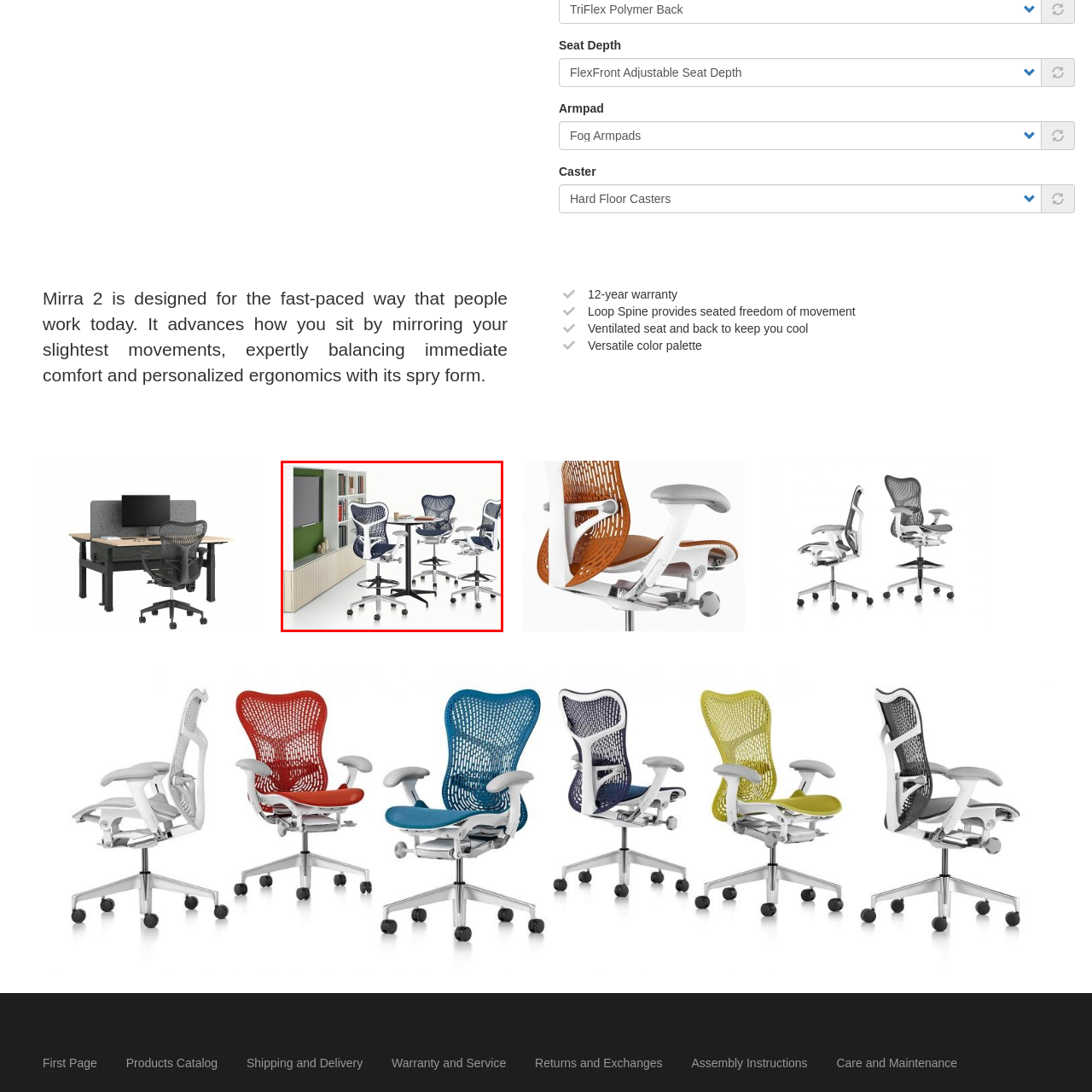Provide a detailed account of the visual content within the red-outlined section of the image.

The image showcases a contemporary workspace featuring the Mirra 2 Chair, designed to enhance comfort and mobility. In the foreground, two Mirra 2 chairs with ergonomic mesh backs and adjustable heights surround a sleek, round table, contributing to a dynamic and flexible working environment. The chairs are styled in navy blue, perfectly complementing a light-colored, minimalist backdrop. To the left, a modern shelving unit houses books and a television, emphasizing functionality and style. The overall aesthetic is clean and inviting, ideal for collaborative or casual settings. The combination of the chairs and their arrangement exemplifies modern design principles geared towards user comfort and productivity.